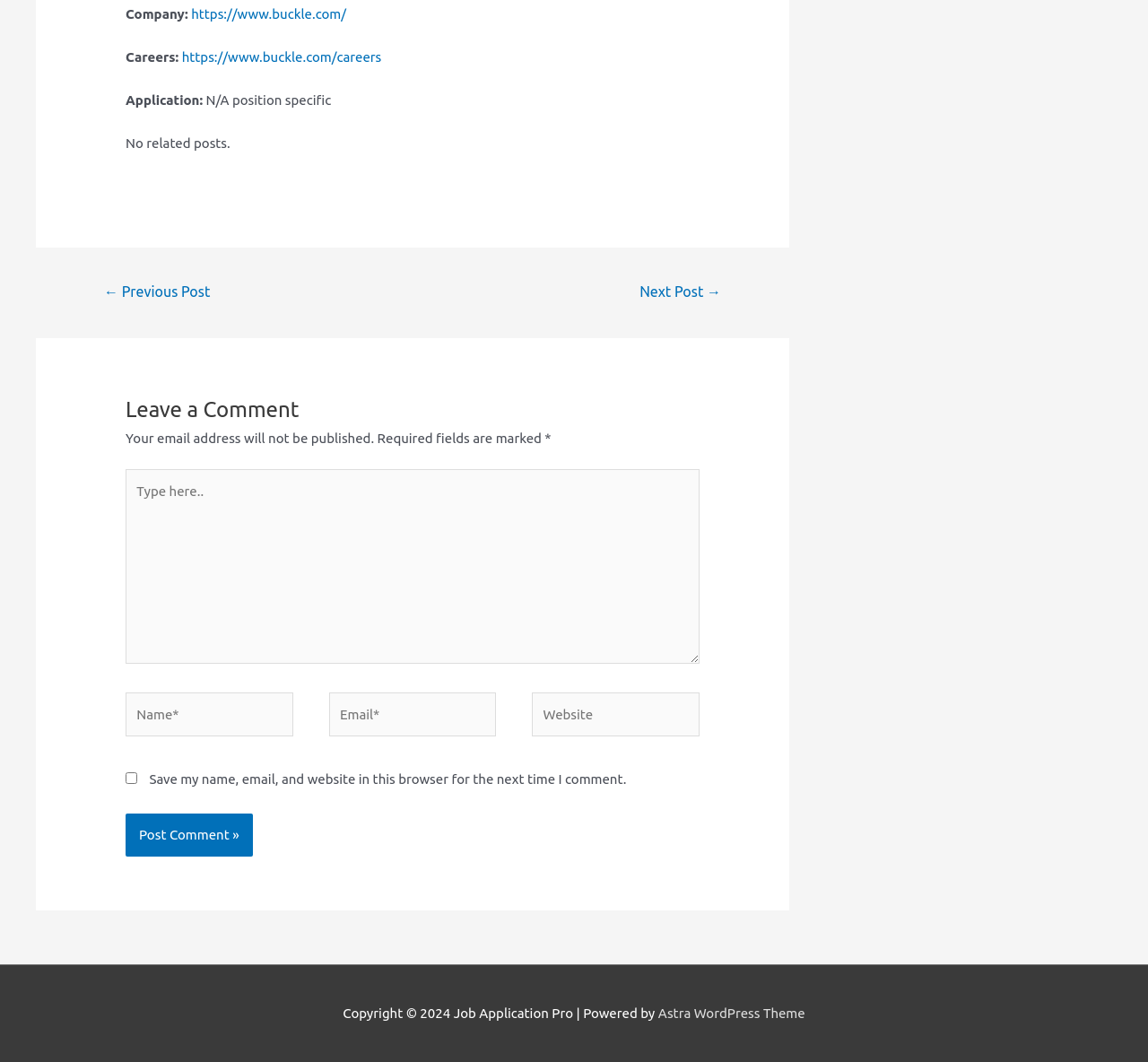Please examine the image and provide a detailed answer to the question: What is the company name?

The company name can be found in the top section of the webpage, where it says 'Company:' followed by a link to 'https://www.buckle.com/'. The link text is 'Buckle', which indicates that Buckle is the company name.